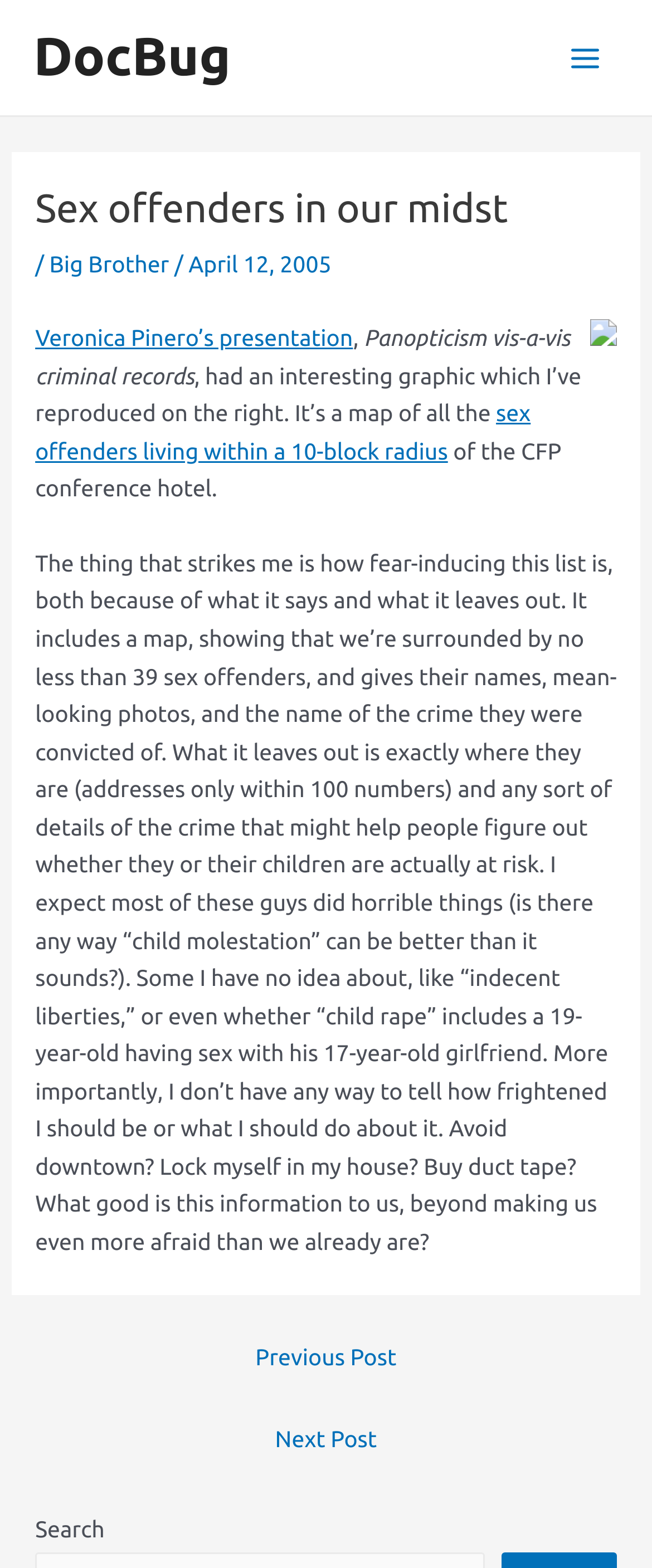What is the purpose of the map shown in the article?
Refer to the screenshot and respond with a concise word or phrase.

To show sex offenders' locations